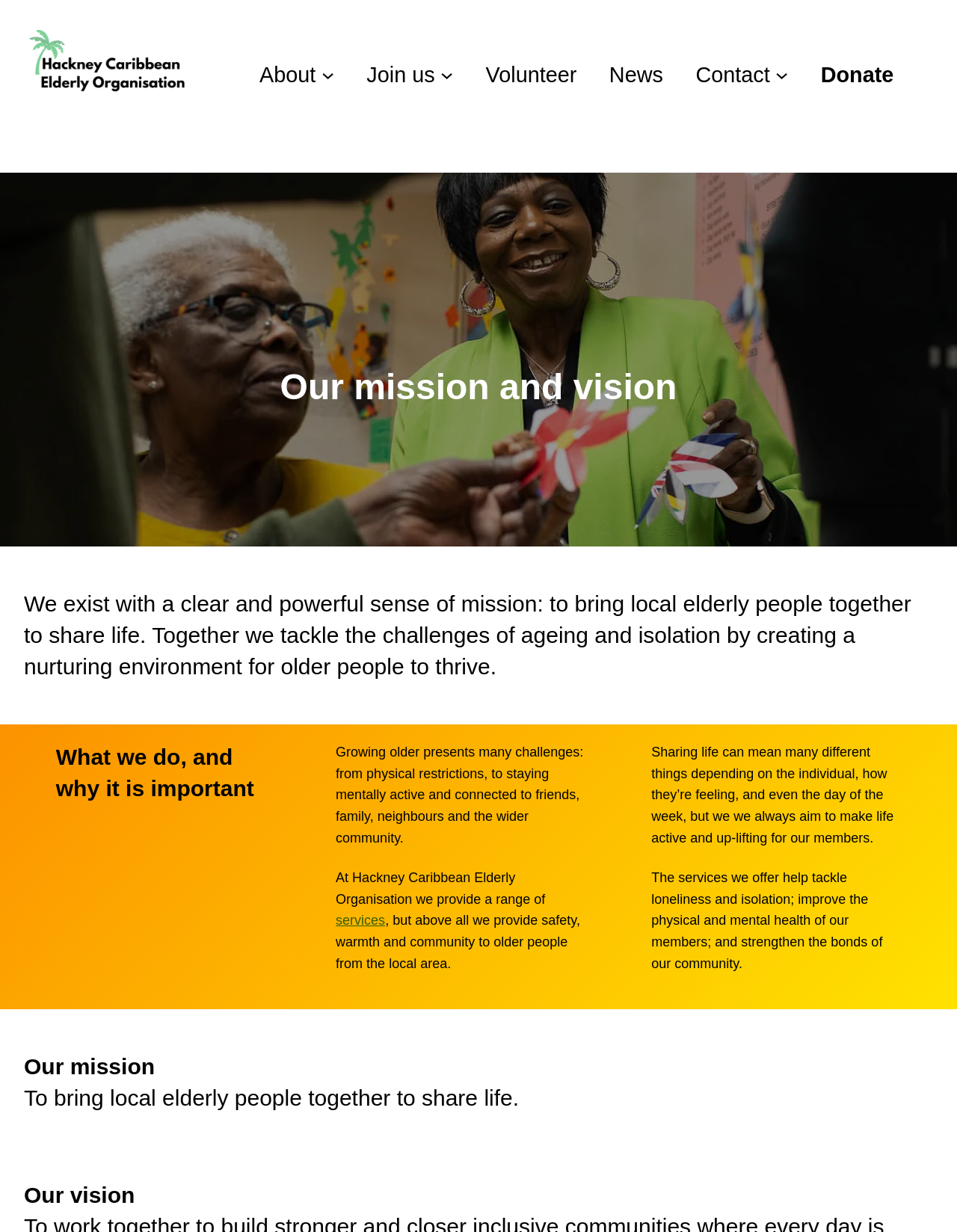Please indicate the bounding box coordinates for the clickable area to complete the following task: "Learn more about Resistomes". The coordinates should be specified as four float numbers between 0 and 1, i.e., [left, top, right, bottom].

None